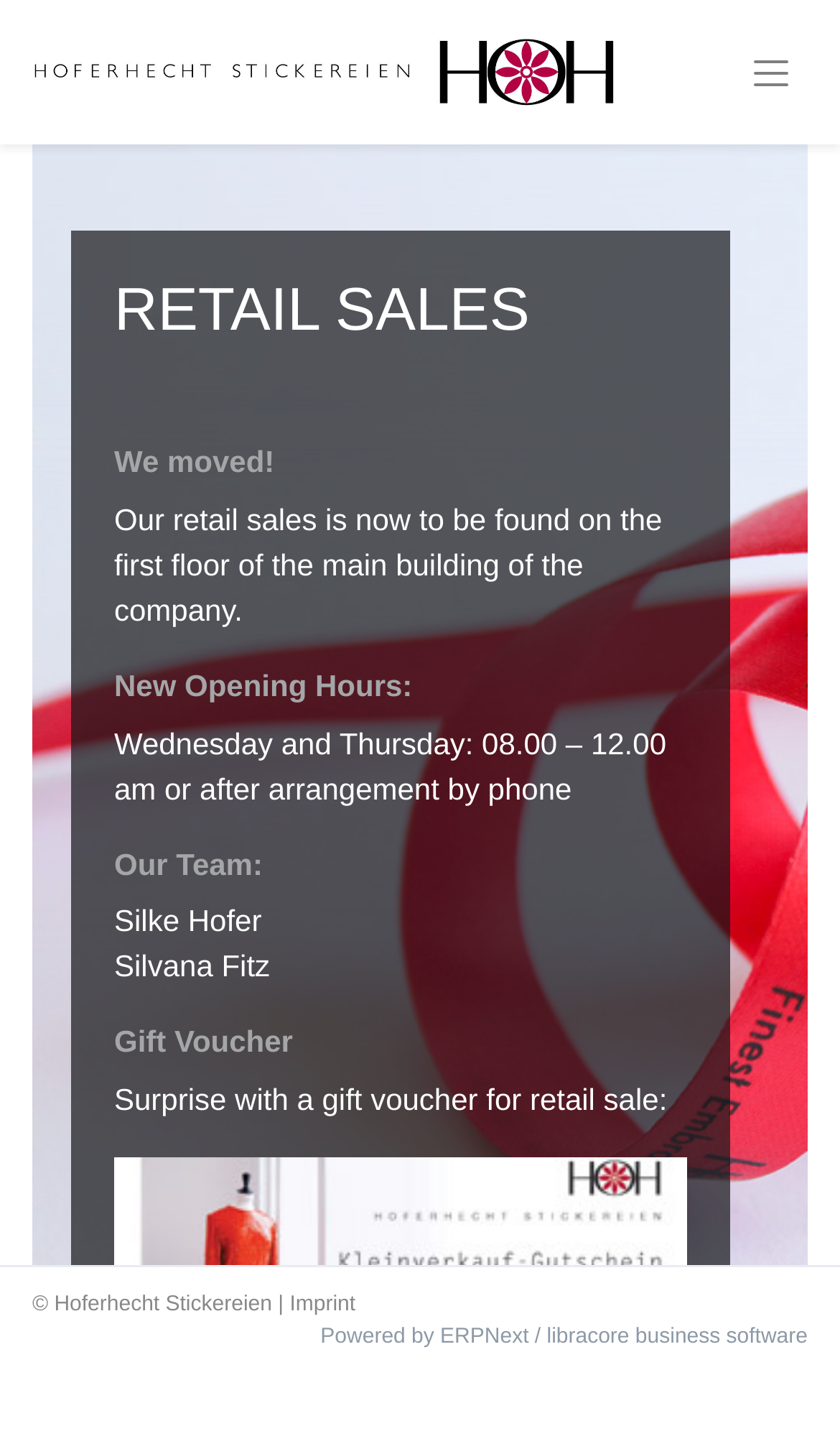Write an extensive caption that covers every aspect of the webpage.

The webpage is titled "Kleinverkauf" and appears to be a retail sales page. At the top left, there is a link and an image, likely a logo, taking up a significant portion of the top section. To the right of the logo, there is a button labeled "Toggle navigation" that controls the navigation bar.

The main content of the page is divided into sections, each with a heading. The first section is titled "RETAIL SALES" and is followed by a section announcing that the retail sales have moved to a new location on the first floor of the main building. Below this, there is a paragraph of text providing more information about the new location.

The next section is titled "New Opening Hours" and lists the new hours of operation, including Wednesday and Thursday from 8:00 am to 12:00 pm, or by arrangement by phone. This is followed by a section titled "Our Team", which lists two team members, Silke Hofer and Silvana Fitz.

The final section is titled "Gift Voucher" and provides information about purchasing gift vouchers for retail sales. At the very bottom of the page, there is a footer section with copyright information, a link to the imprint, and a credit to the business software used to power the site.